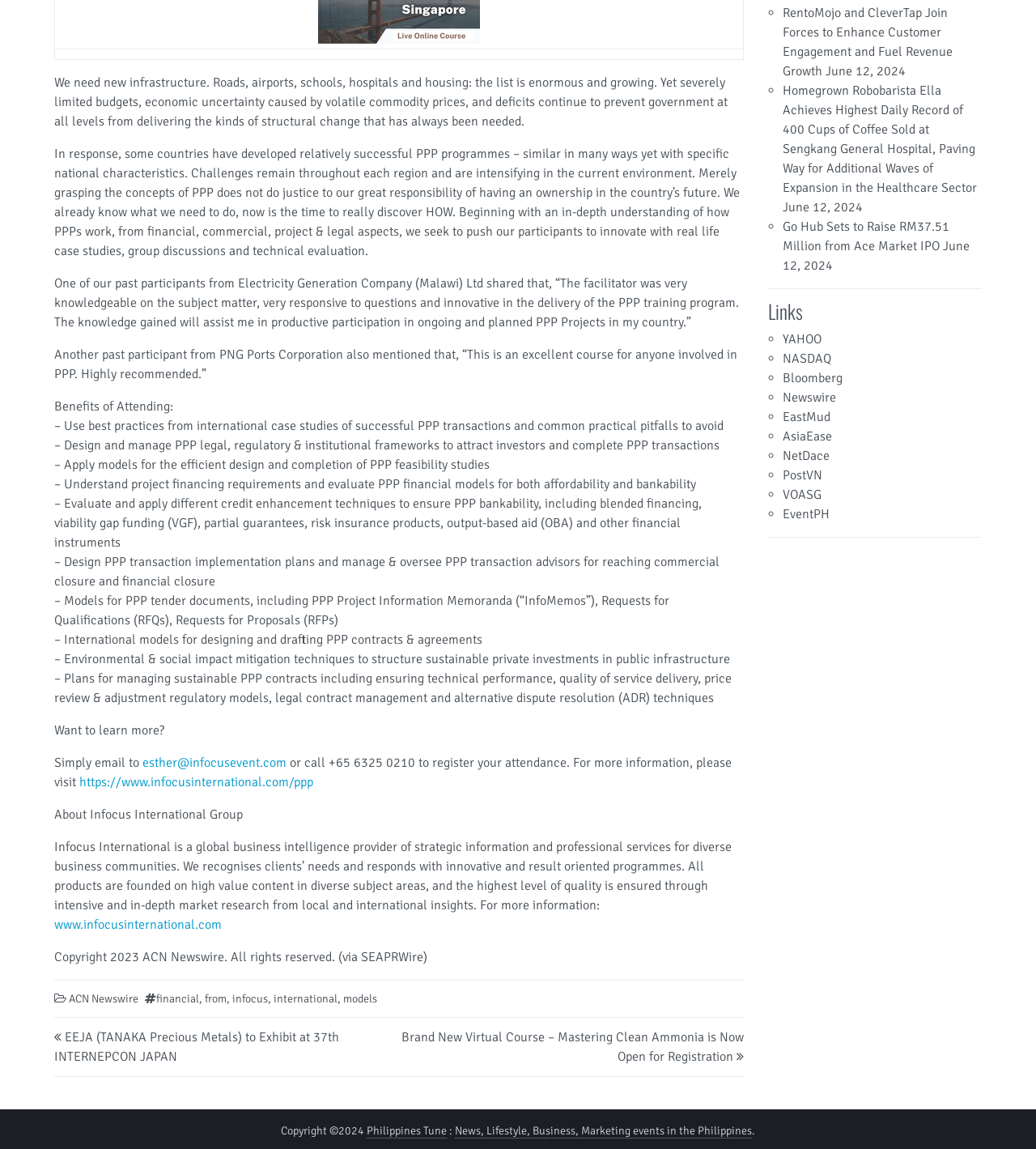Bounding box coordinates are specified in the format (top-left x, top-left y, bottom-right x, bottom-right y). All values are floating point numbers bounded between 0 and 1. Please provide the bounding box coordinate of the region this sentence describes: international

[0.264, 0.863, 0.326, 0.875]